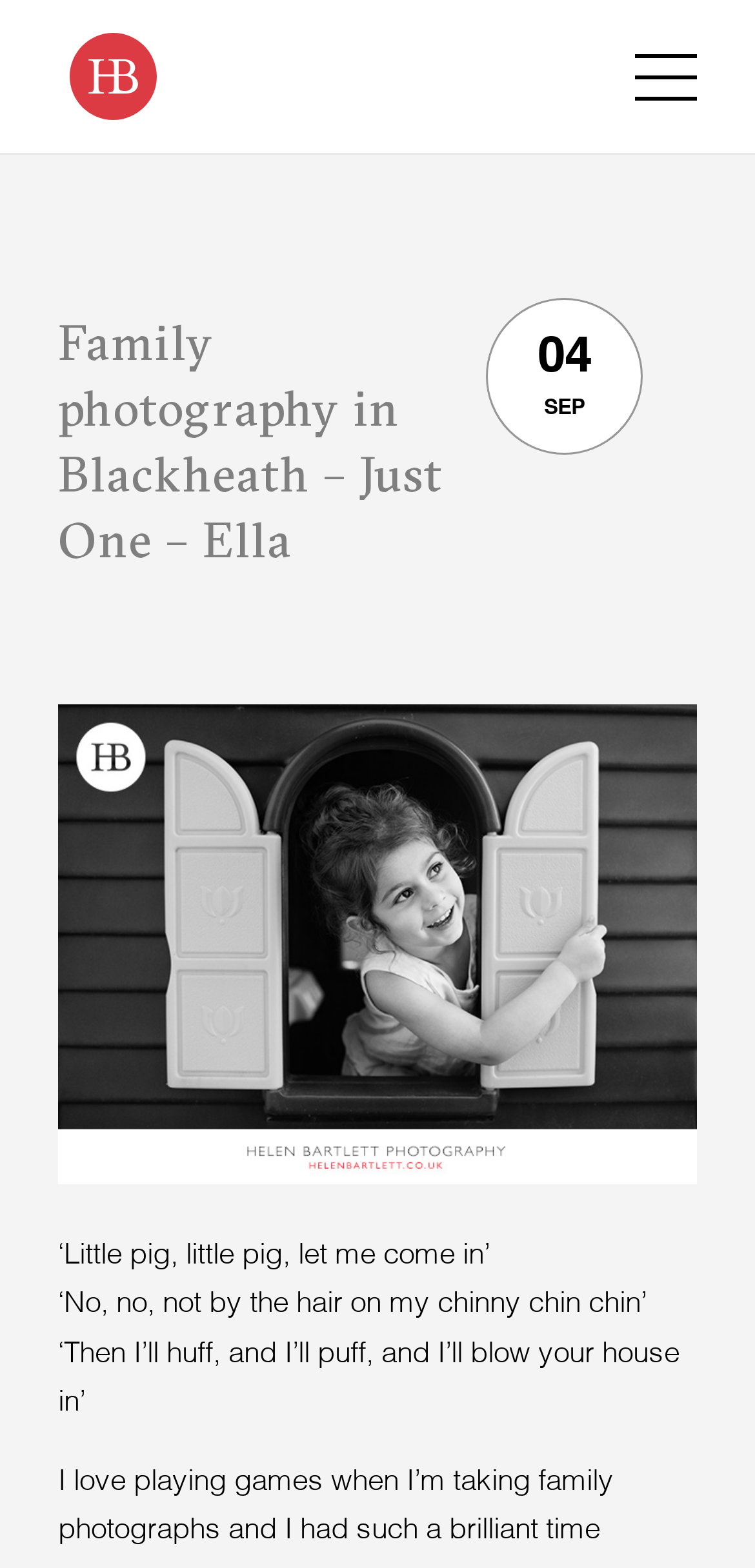Construct a thorough caption encompassing all aspects of the webpage.

The webpage appears to be a blog post featuring a family photography session in Blackheath, South London. At the top, there is a link to "Helen Bartlett" accompanied by an image, both positioned near the top left corner of the page. 

Below this, a large header section spans across the page, containing the title "Family photography in Blackheath – Just One – Ella" on the left side, and the date "04 SEP" on the right side. 

The main content of the page is dominated by a large image, which takes up most of the page's width and height. This image is likely a photograph from the family photography session.

At the bottom of the page, there are three blocks of text, each containing a quote from a nursery rhyme, "Little pig, little pig, let me come in", "No, no, not by the hair on my chinny chin chin", and "Then I’ll huff, and I’ll puff, and I’ll blow your house in". These quotes are positioned near the bottom left corner of the page, stacked vertically on top of each other.